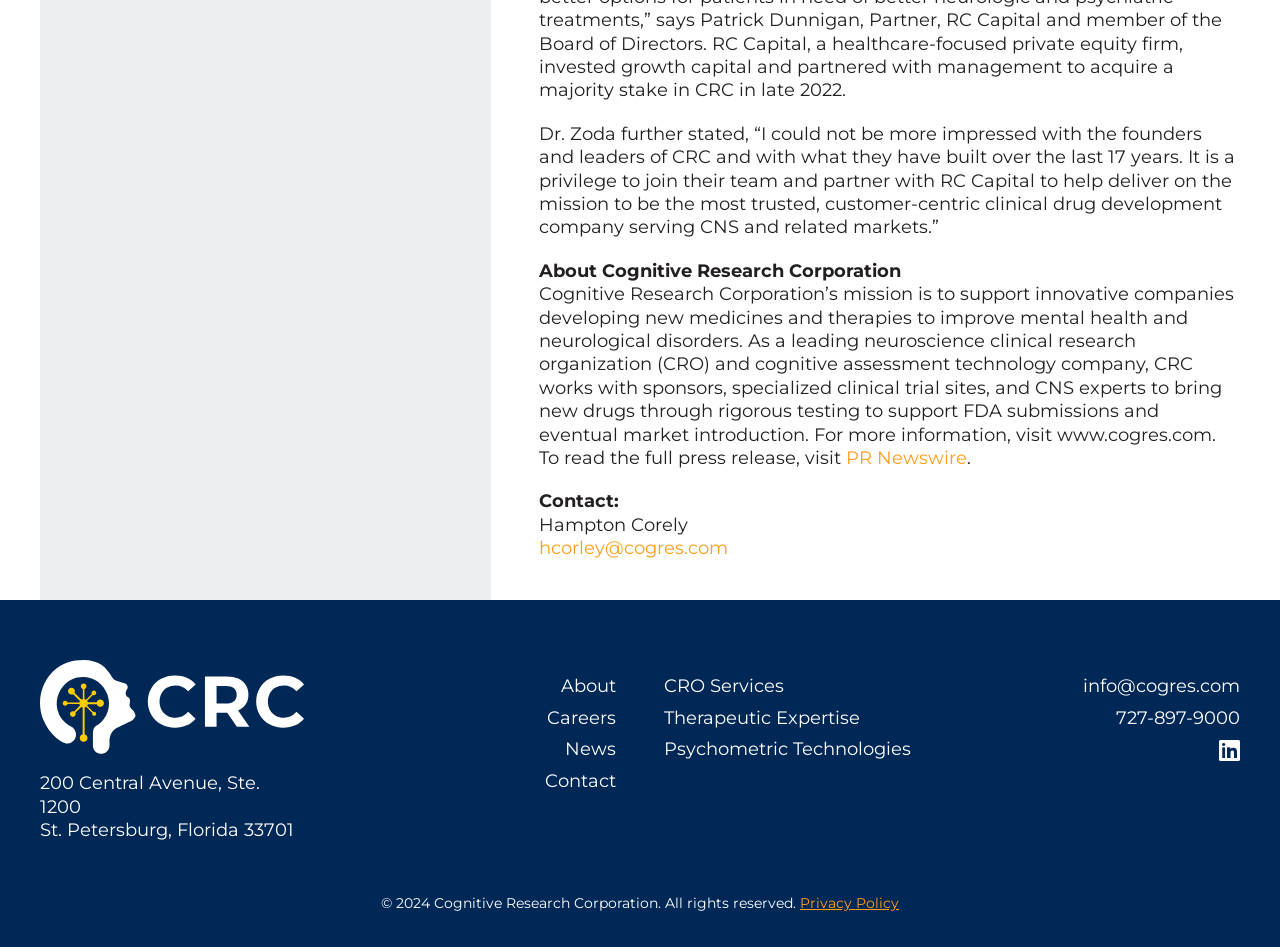What is the company's mission?
Please give a detailed and elaborate answer to the question based on the image.

Based on the StaticText element with the text 'Cognitive Research Corporation’s mission is to support innovative companies developing new medicines and therapies to improve mental health and neurological disorders.', I can infer that the company's mission is to support innovative companies.